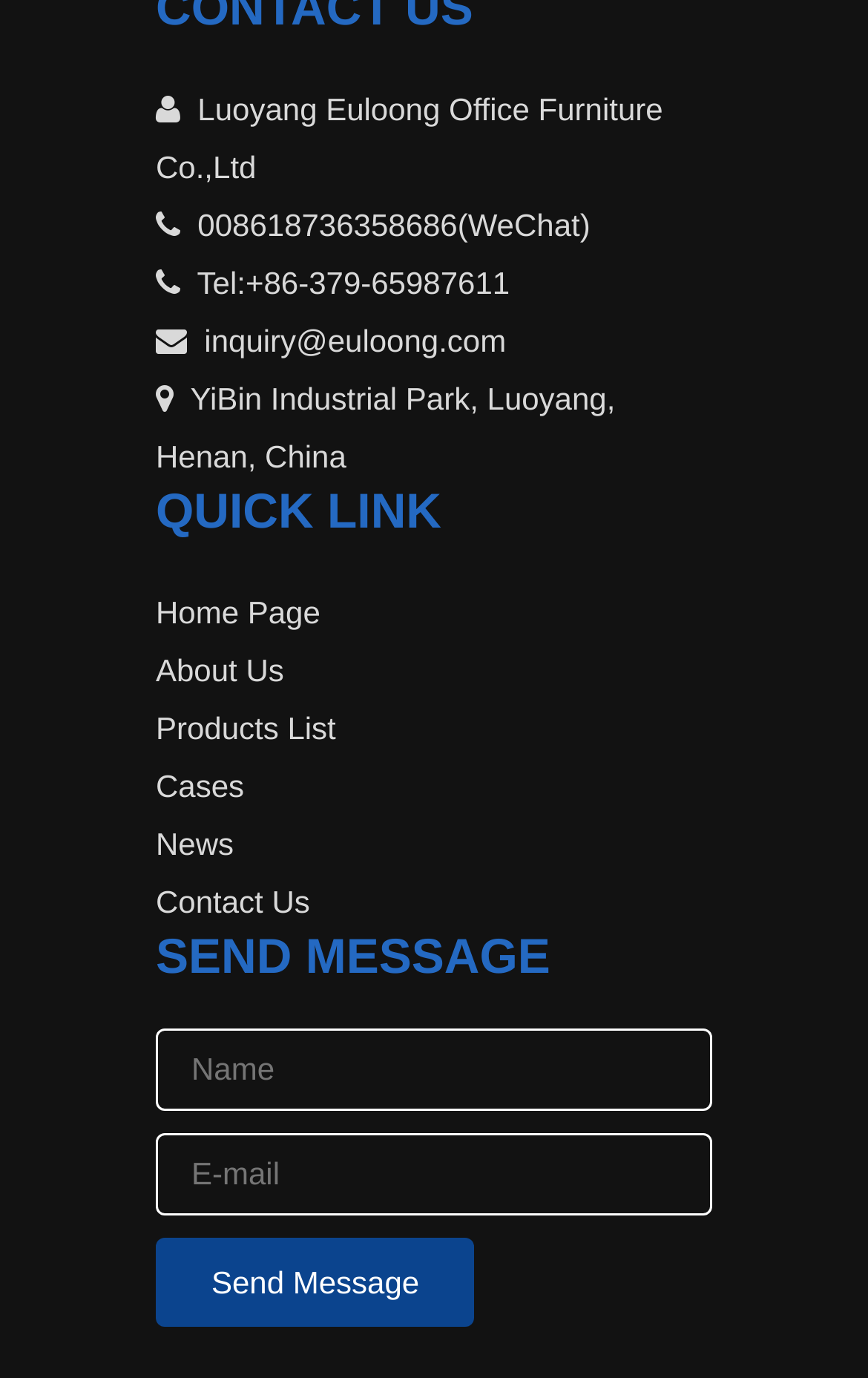What is the company name?
Refer to the image and give a detailed answer to the query.

The company name can be found at the top of the webpage, in the first static text element, which reads 'Luoyang Euloong Office Furniture Co.,Ltd'.